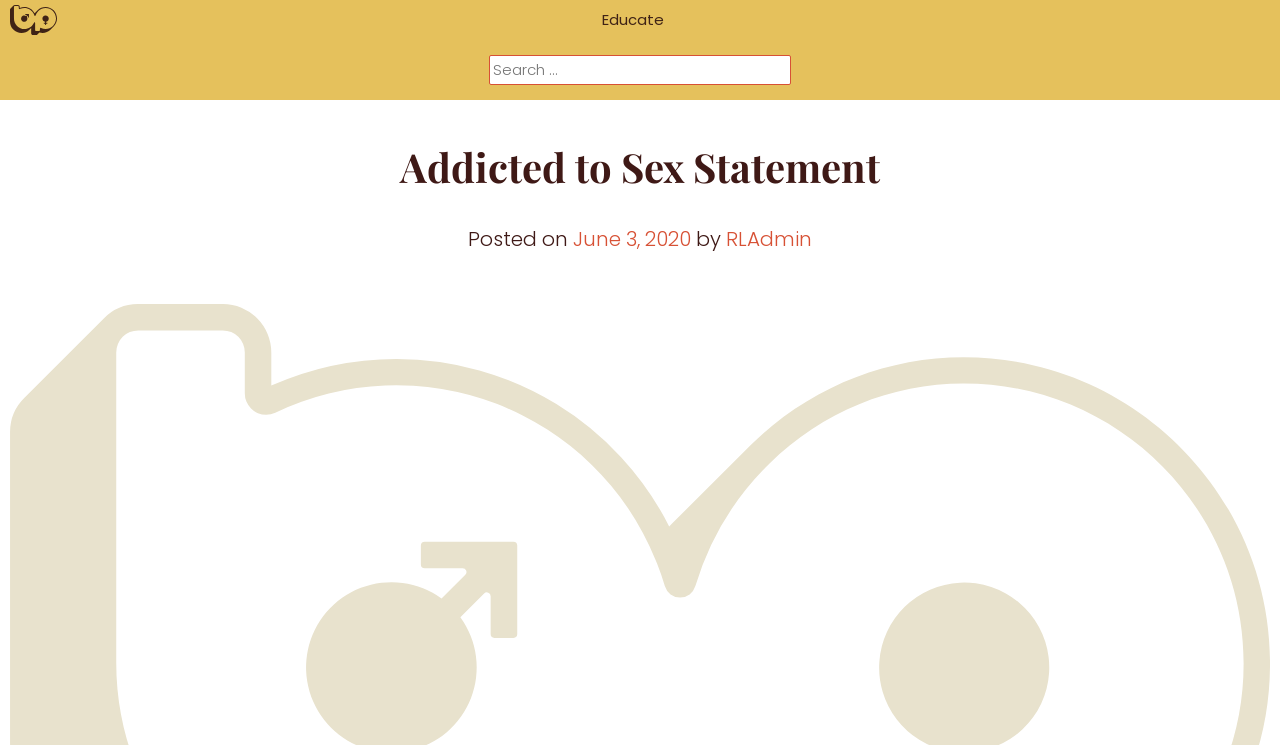Determine the bounding box coordinates for the HTML element mentioned in the following description: "June 3, 2020". The coordinates should be a list of four floats ranging from 0 to 1, represented as [left, top, right, bottom].

[0.448, 0.301, 0.54, 0.339]